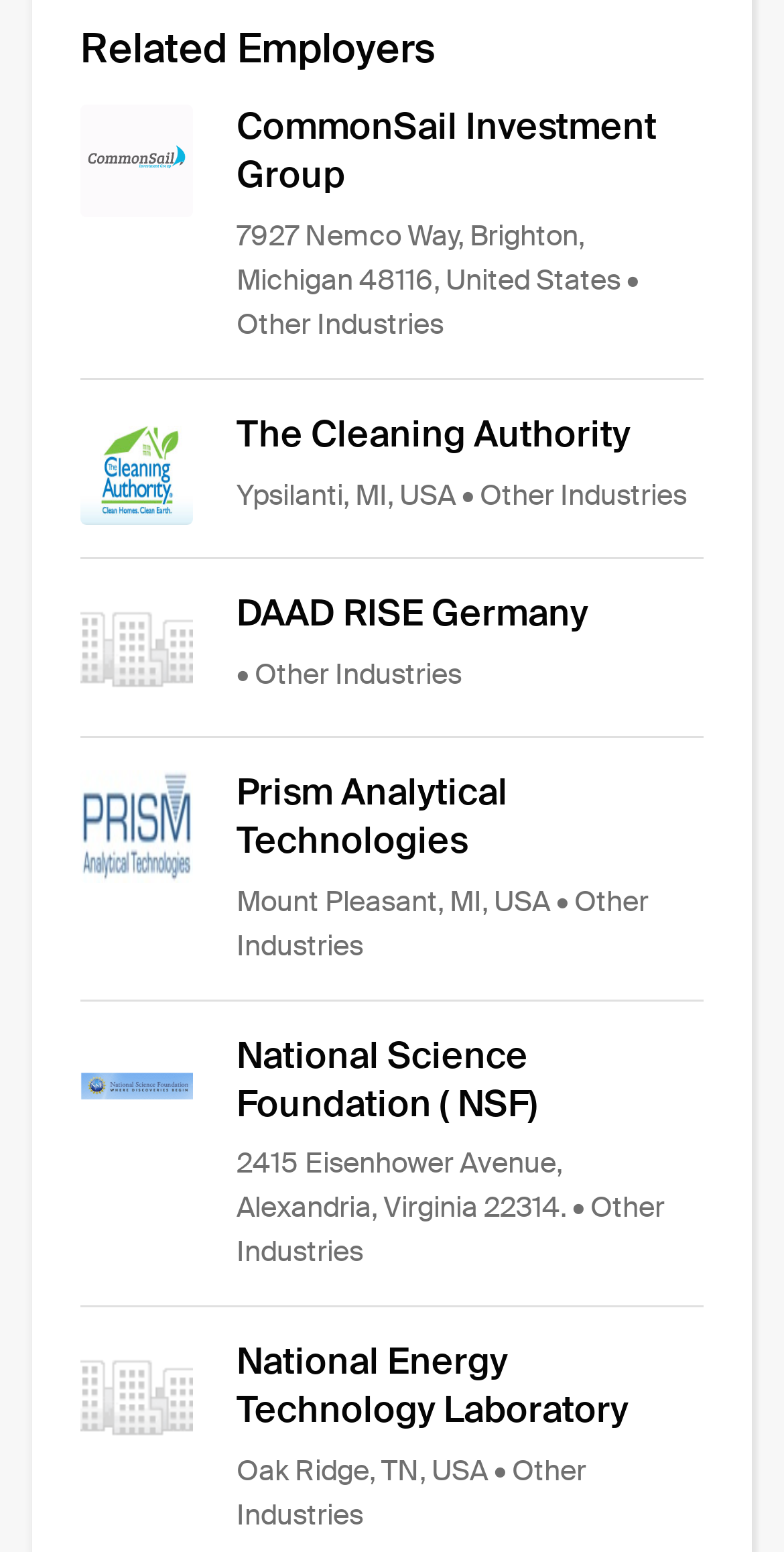What is the name of the first employer?
Please look at the screenshot and answer using one word or phrase.

CommonSail Investment Group